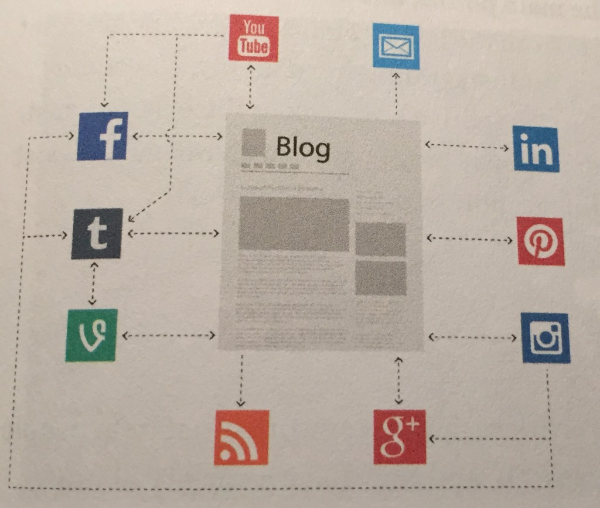Offer a detailed explanation of the image and its components.

The image illustrates a conceptual diagram highlighting the interconnectedness of various social media platforms and a central blog. At the center is a placeholder for the blog, surrounded by icons representing popular social media sites: Facebook, Twitter, YouTube, LinkedIn, Pinterest, Instagram, and others. These platforms illustrate how content can be distributed from the blog to various social media channels, emphasizing the importance of repurposing content to reach a broader audience. Each connection indicates the flow of information, showcasing how the blog serves as a hub to share and engage with diverse audience preferences across different formats and platforms. This visual representation aligns with strategies for maximizing content reach and enhancing marketing efforts.